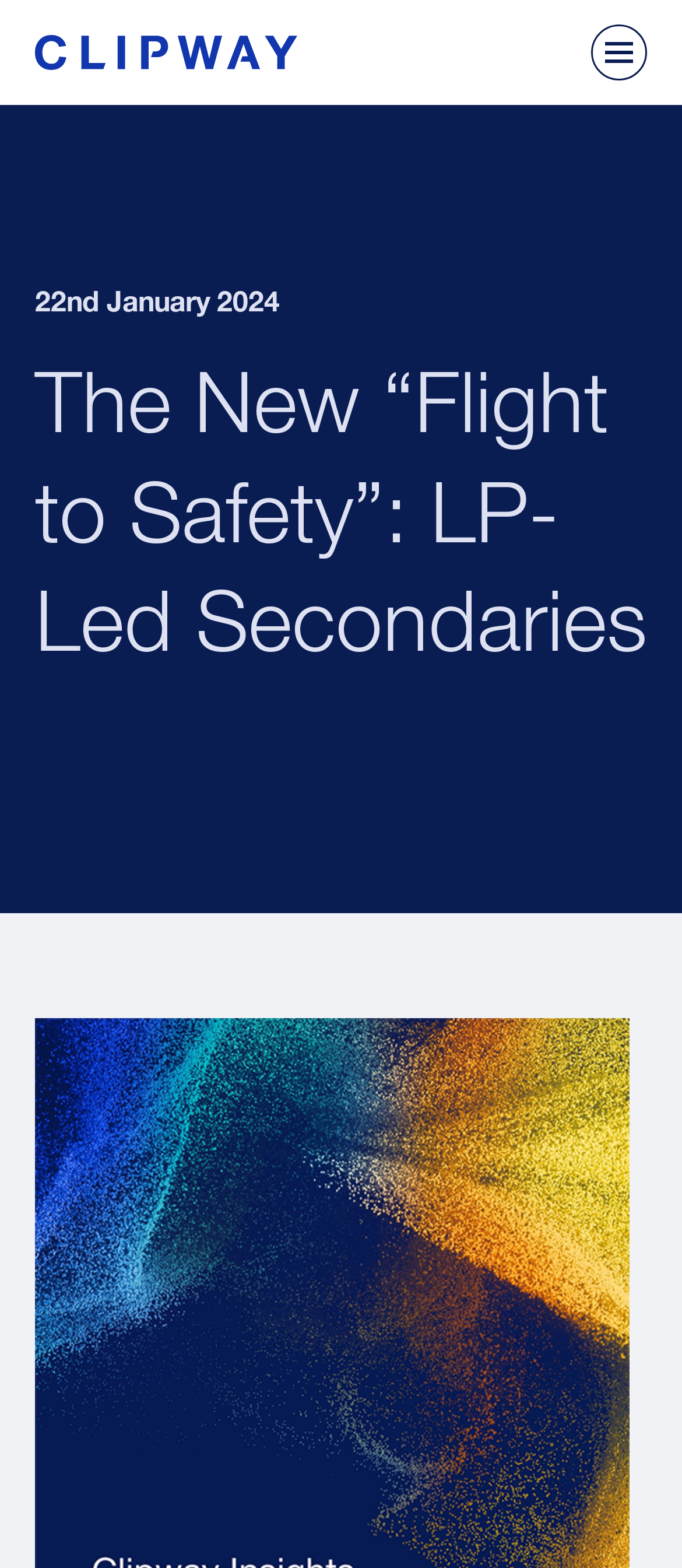Given the element description, predict the bounding box coordinates in the format (top-left x, top-left y, bottom-right x, bottom-right y), using floating point numbers between 0 and 1: Clipway

[0.051, 0.022, 0.436, 0.045]